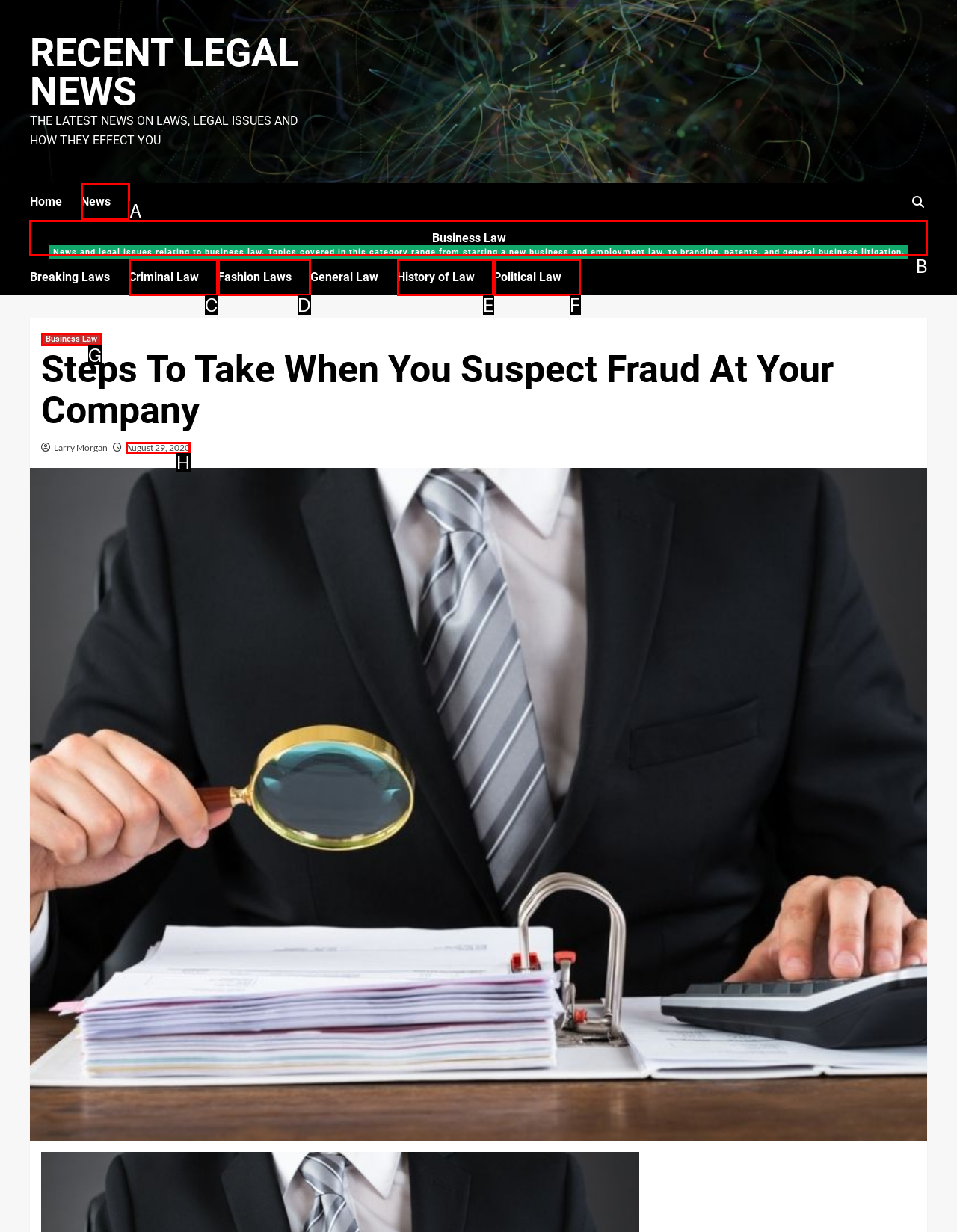Specify which element within the red bounding boxes should be clicked for this task: read business law news Respond with the letter of the correct option.

B